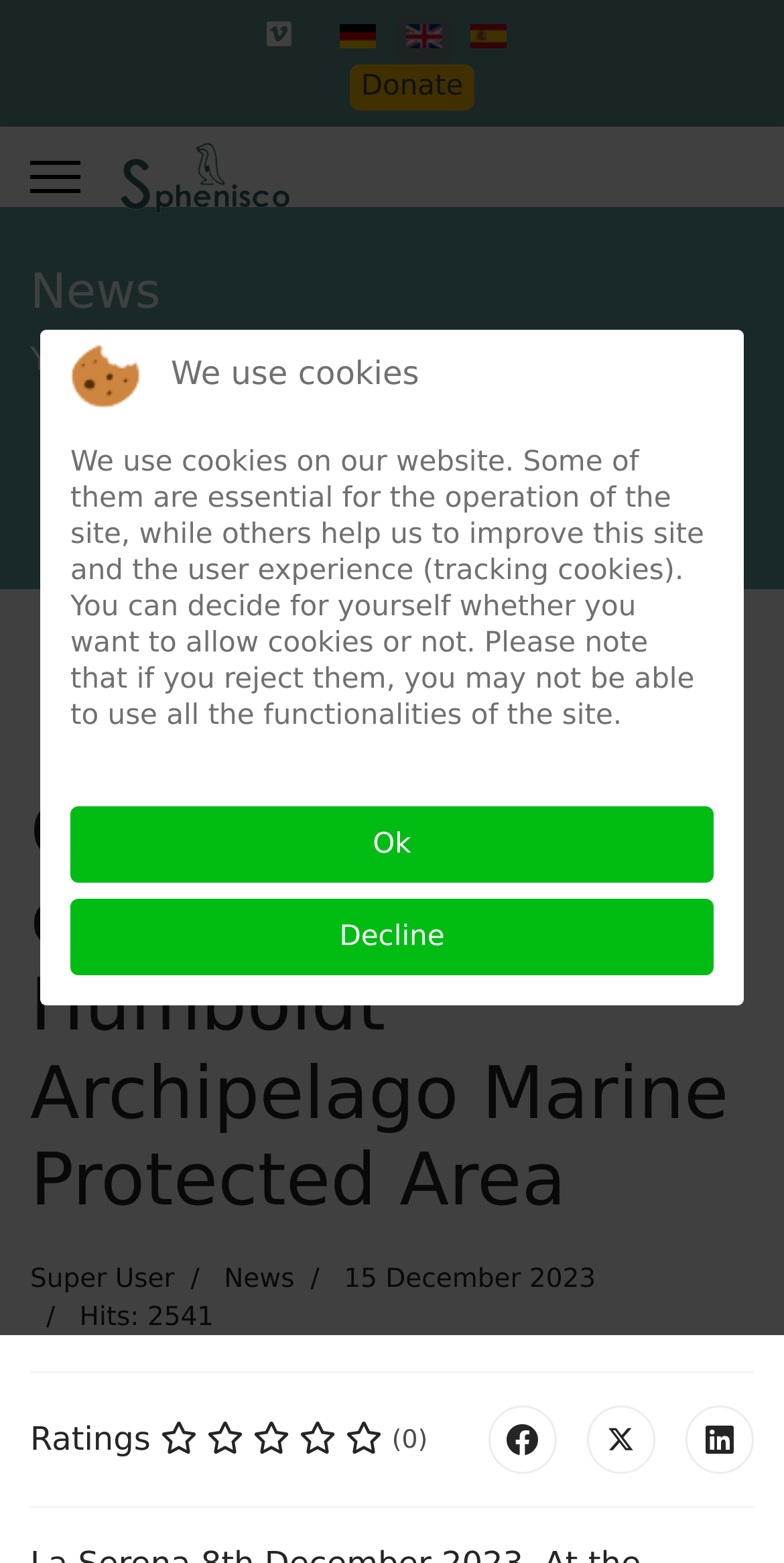How many social media links are available?
Based on the image, respond with a single word or phrase.

3